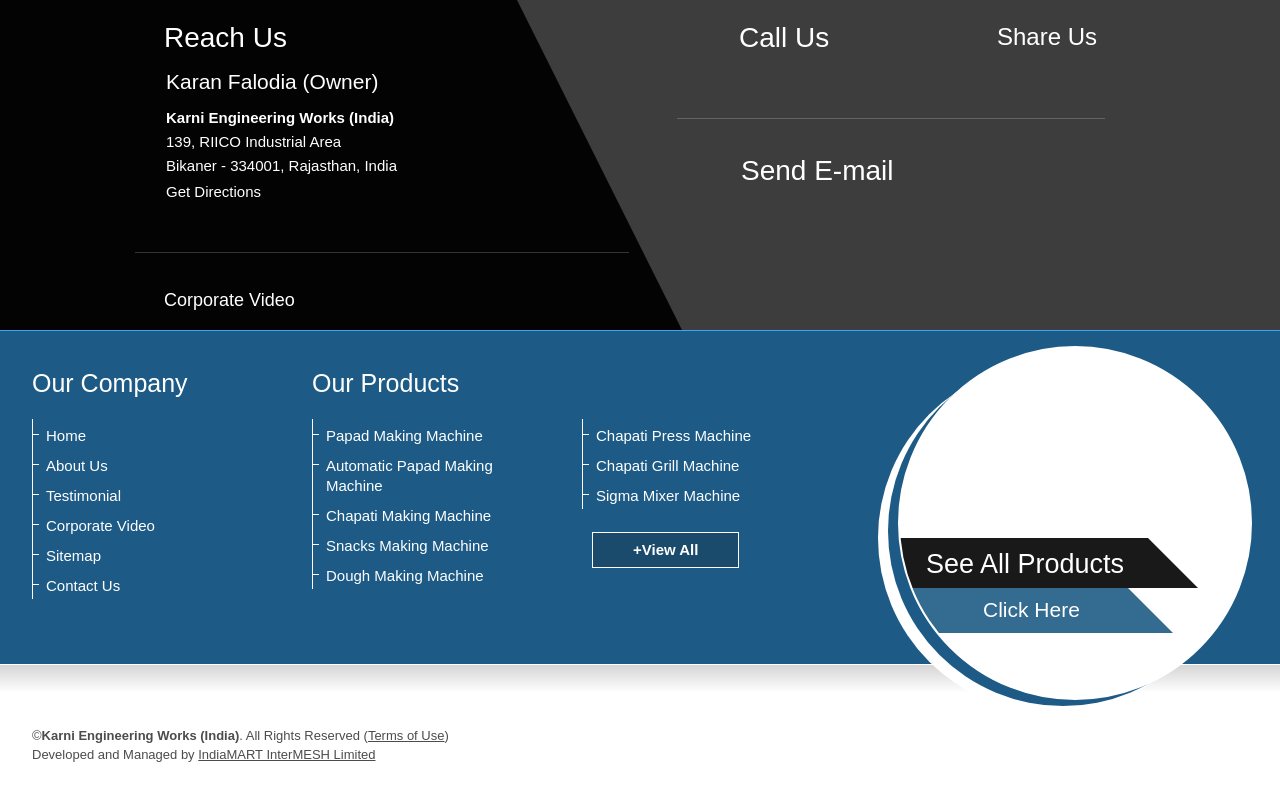Determine the bounding box coordinates of the clickable element to achieve the following action: 'Click the 'Search' button'. Provide the coordinates as four float values between 0 and 1, formatted as [left, top, right, bottom].

None